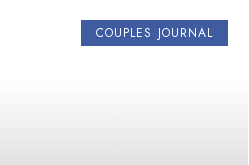From the image, can you give a detailed response to the question below:
What is the purpose of this journal?

The caption suggests that the journal is a tool for couples to 'reflect on their relationship milestones, document memories, and strengthen their bond', indicating that the primary purpose of the journal is to facilitate reflection on relationship milestones and shared experiences.